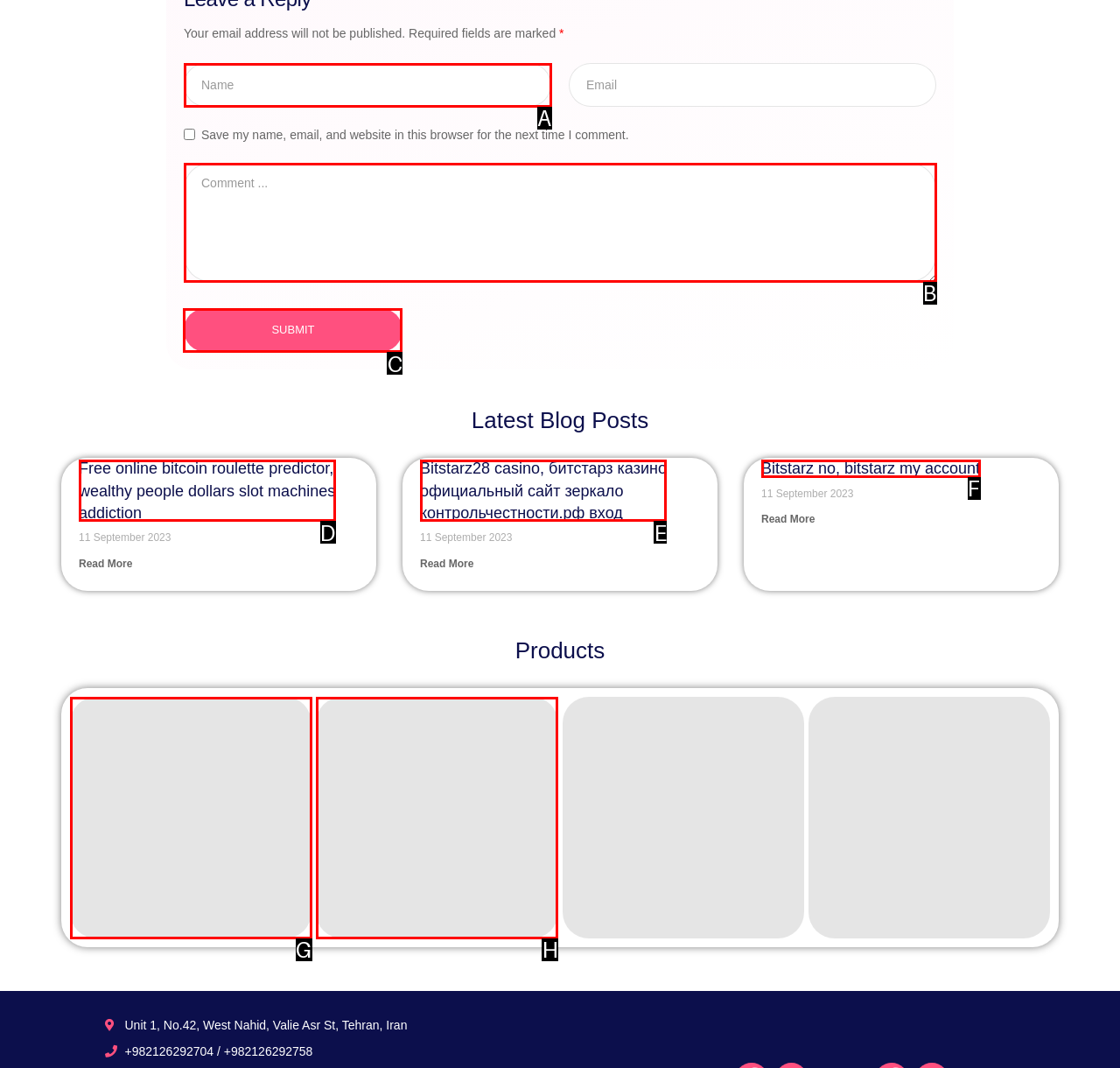Tell me which one HTML element I should click to complete the following task: Search for photos Answer with the option's letter from the given choices directly.

None